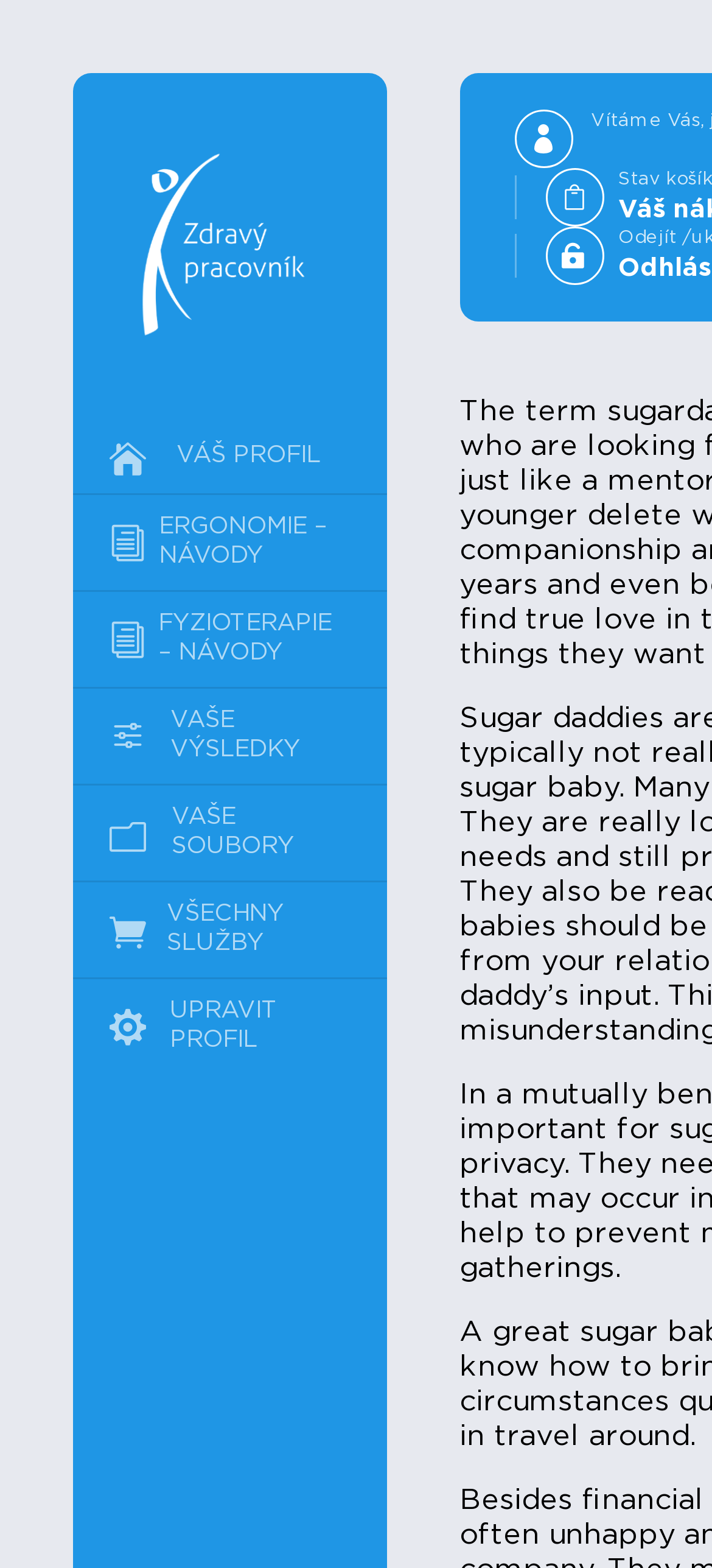What is the last link in the top navigation bar?
Answer the question with just one word or phrase using the image.

UPRAVIT PROFIL